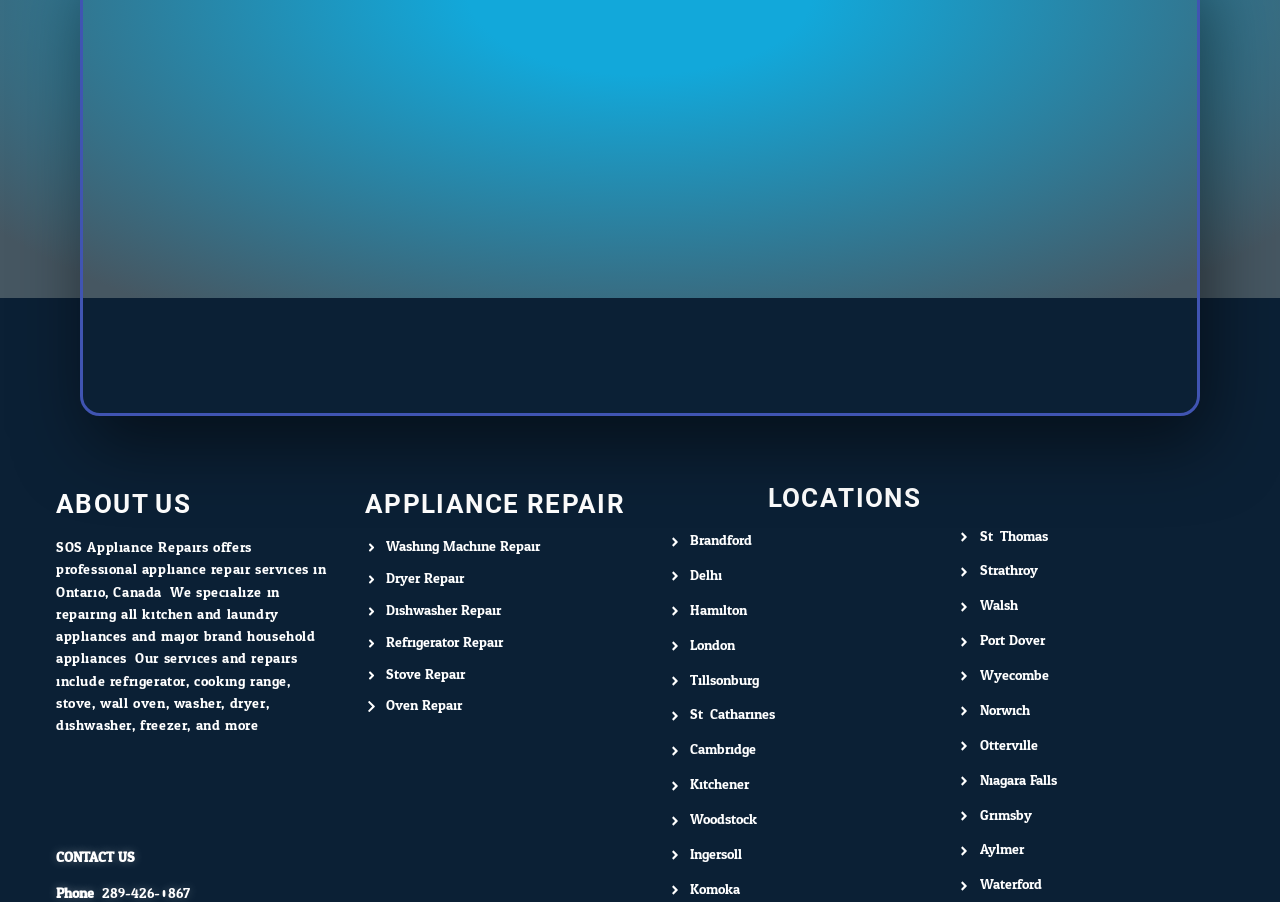What is the last location listed?
Based on the image content, provide your answer in one word or a short phrase.

Waterford